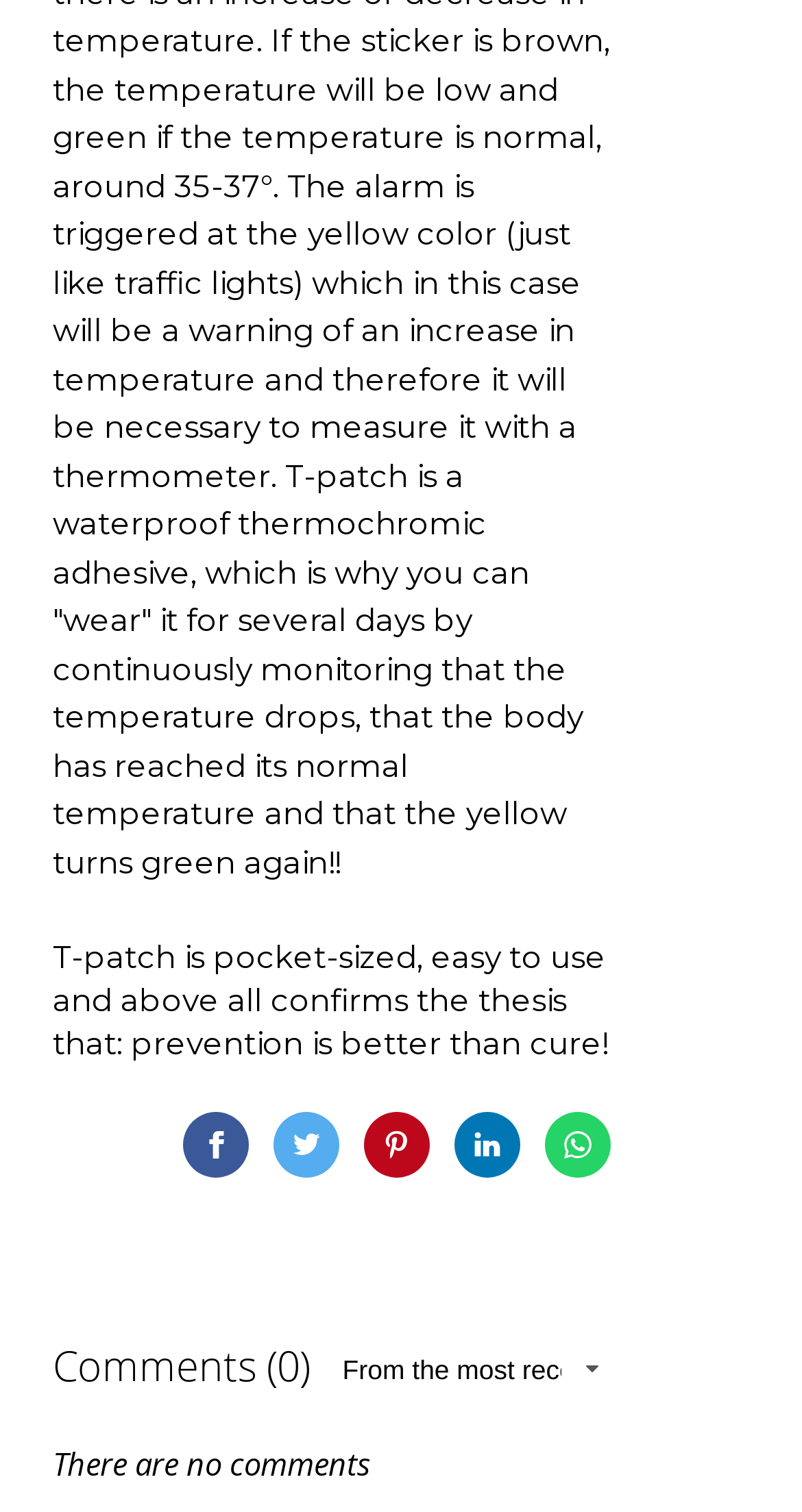Bounding box coordinates are given in the format (top-left x, top-left y, bottom-right x, bottom-right y). All values should be floating point numbers between 0 and 1. Provide the bounding box coordinate for the UI element described as: Share on Twitter Twitter

[0.34, 0.381, 0.422, 0.424]